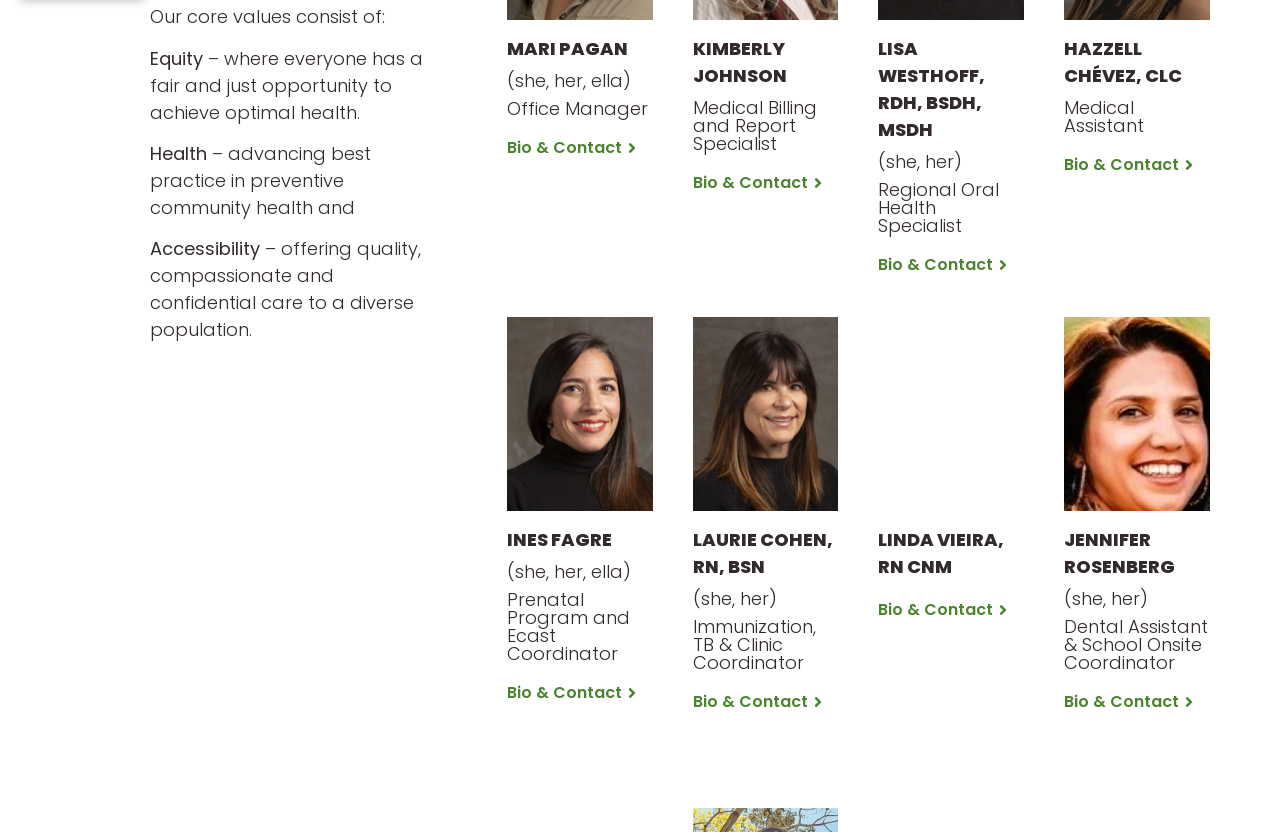Could you find the bounding box coordinates of the clickable area to complete this instruction: "View Lisa Westhoff's bio and contact"?

[0.686, 0.309, 0.787, 0.329]